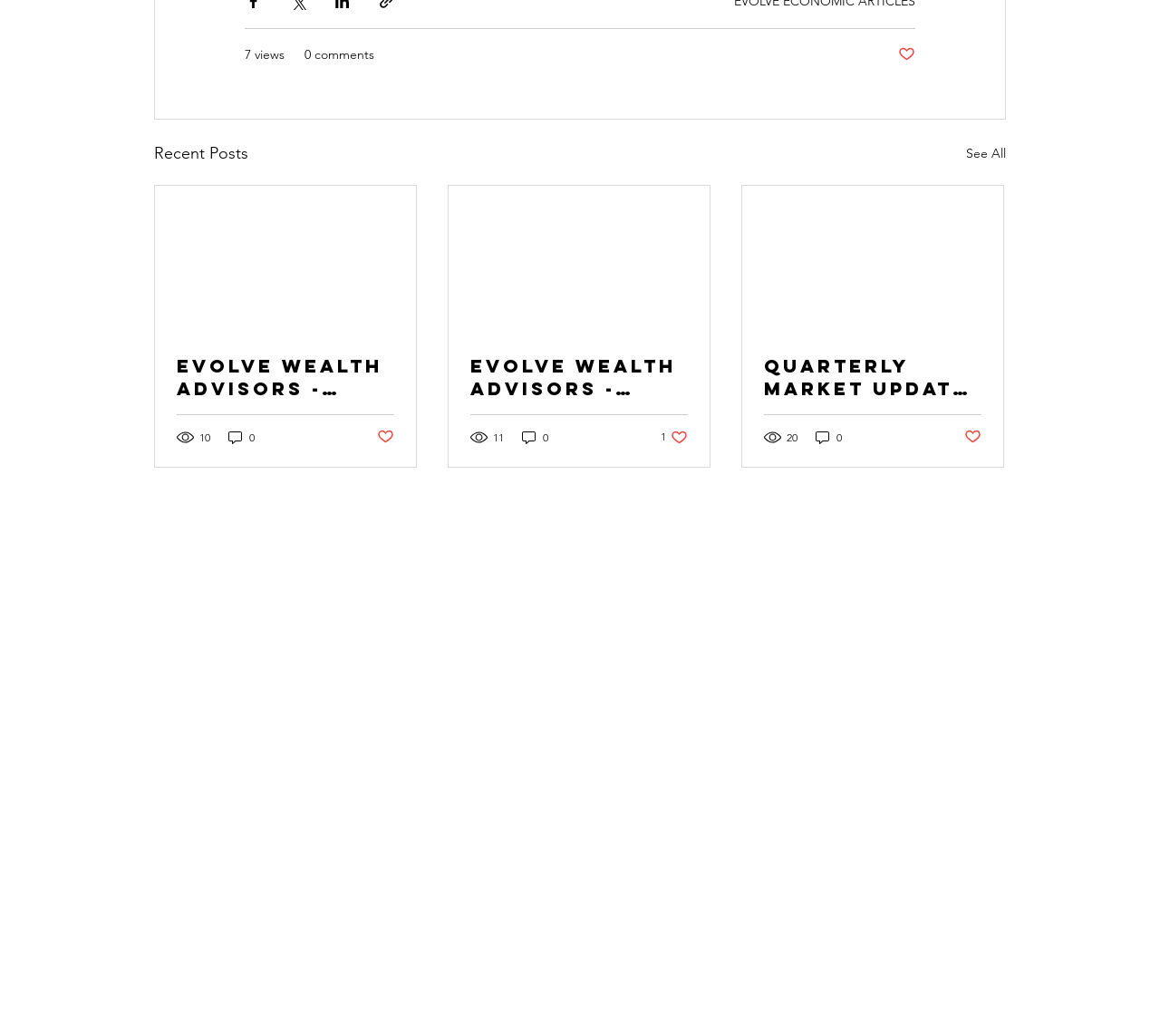Please mark the clickable region by giving the bounding box coordinates needed to complete this instruction: "View a post with 20 views".

[0.659, 0.413, 0.689, 0.43]